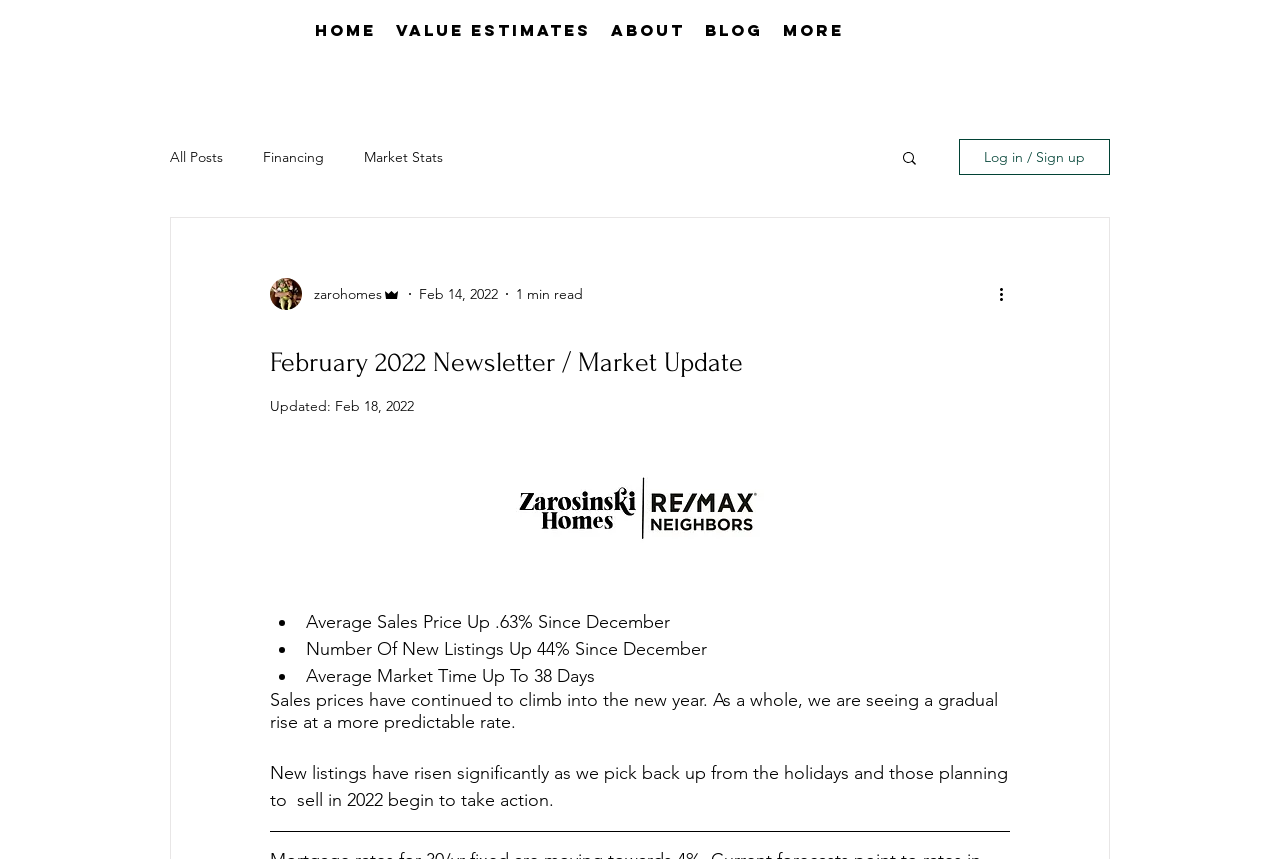What is the current market update about?
Provide a detailed and extensive answer to the question.

Based on the webpage content, the current market update is about the increase in sales prices and new listings. The webpage provides specific statistics, such as a 0.63% increase in average sales price and a 44% increase in new listings since December.